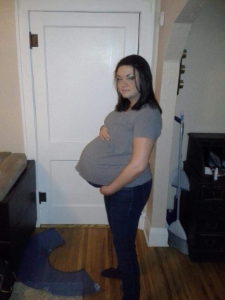Please examine the image and answer the question with a detailed explanation:
What is the atmosphere of the room?

The room has a warm and inviting atmosphere, highlighted by wooden floors and simple decor, which creates a cozy and comfortable environment.